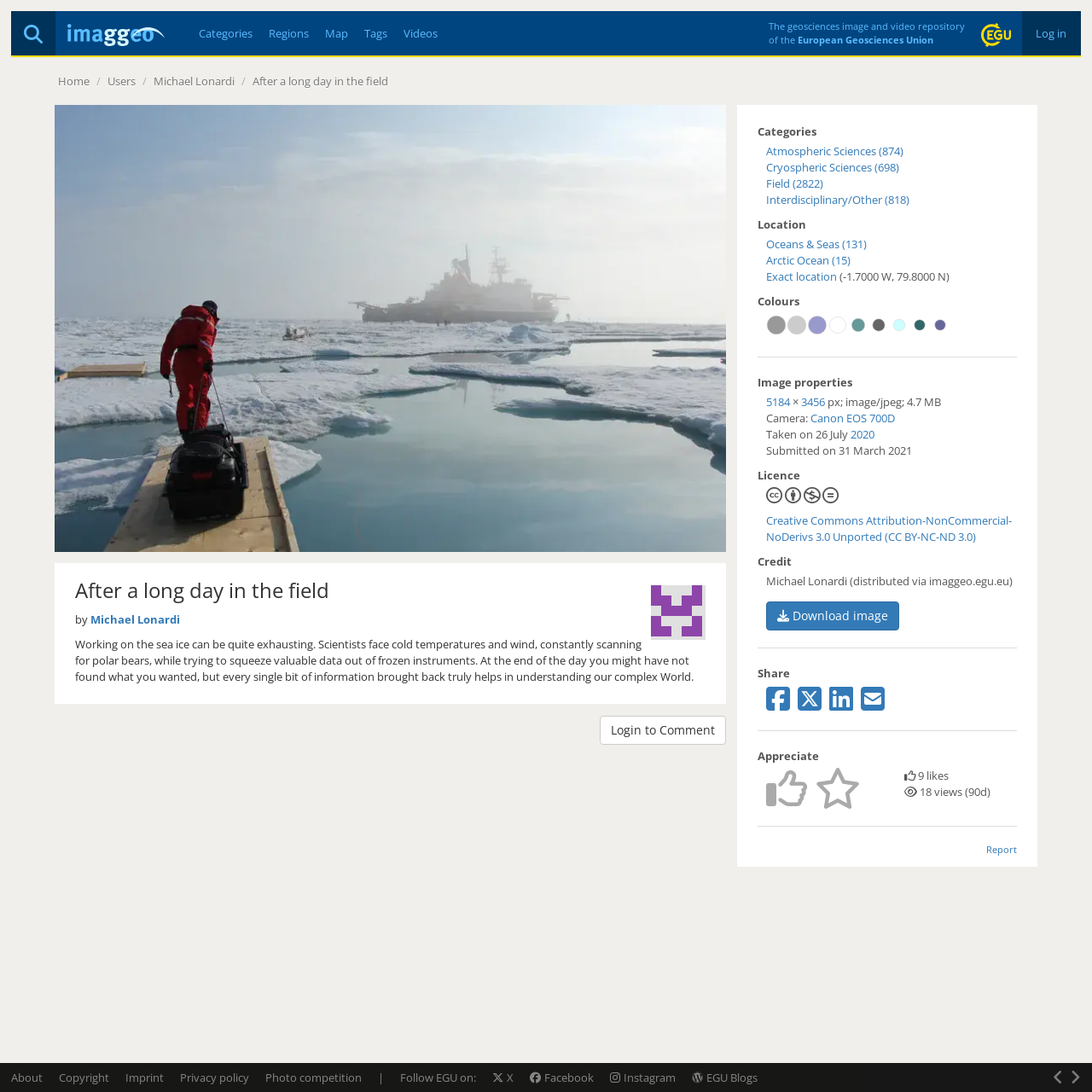Show the bounding box coordinates of the region that should be clicked to follow the instruction: "Read the description of the image."

[0.069, 0.583, 0.635, 0.627]